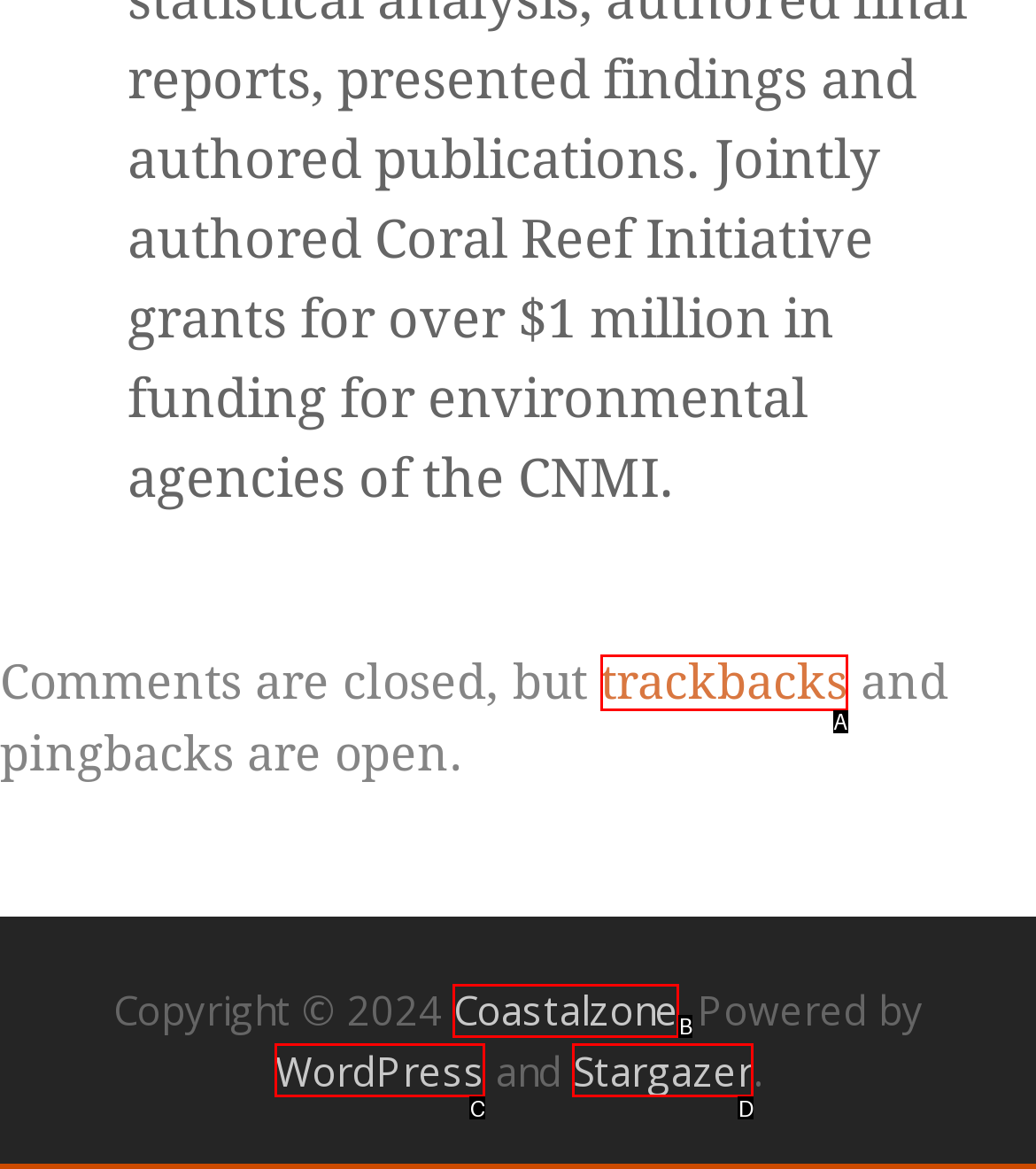Using the element description: Coastalzone, select the HTML element that matches best. Answer with the letter of your choice.

B